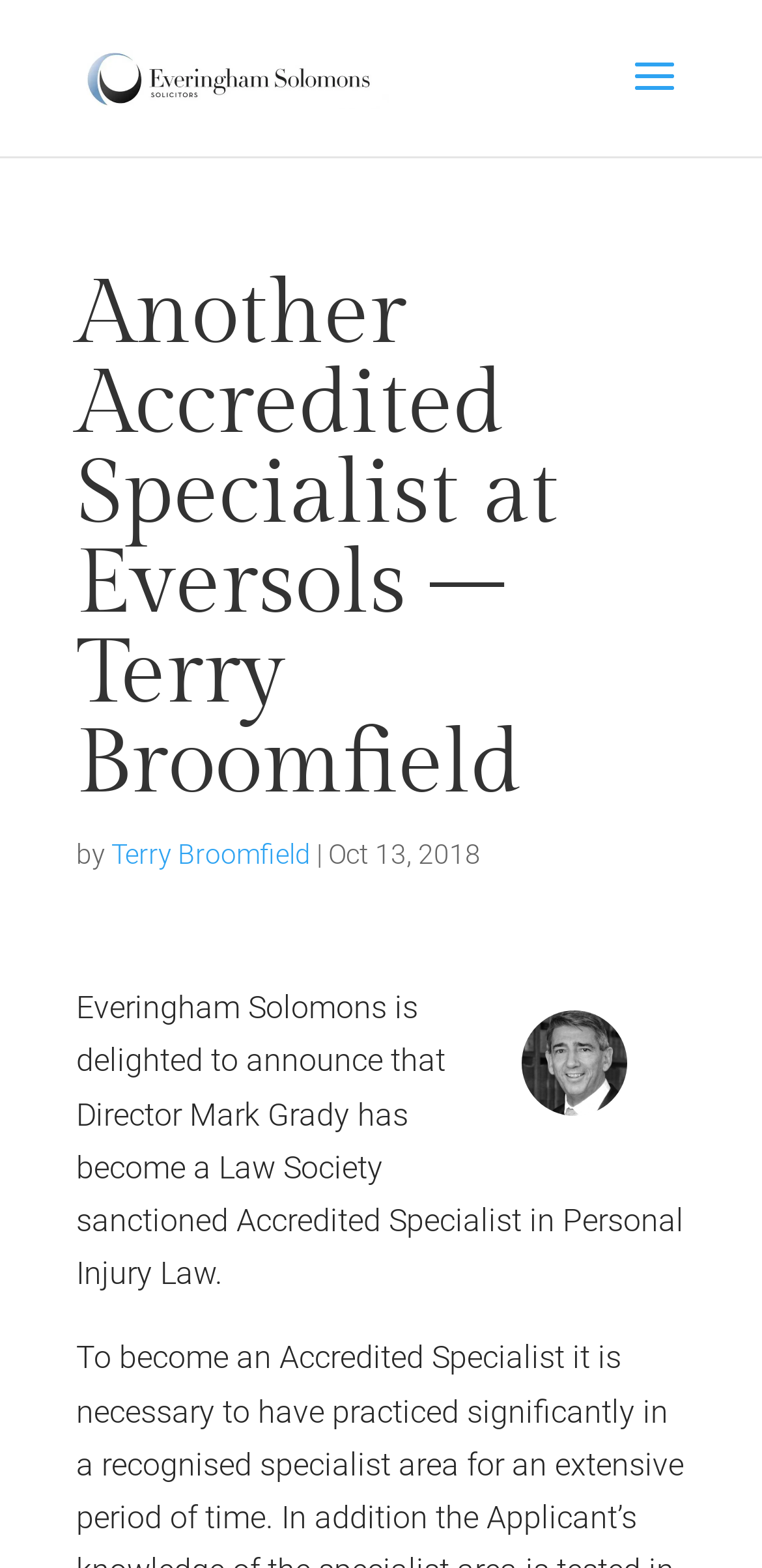Please provide a comprehensive answer to the question based on the screenshot: What is the law firm's name?

The answer can be found in the link 'Everingham Solomons Solicitors - Tamworth' and the image 'Everingham Solomons Solicitors - Tamworth' which suggests that the law firm's name is Everingham Solomons Solicitors.